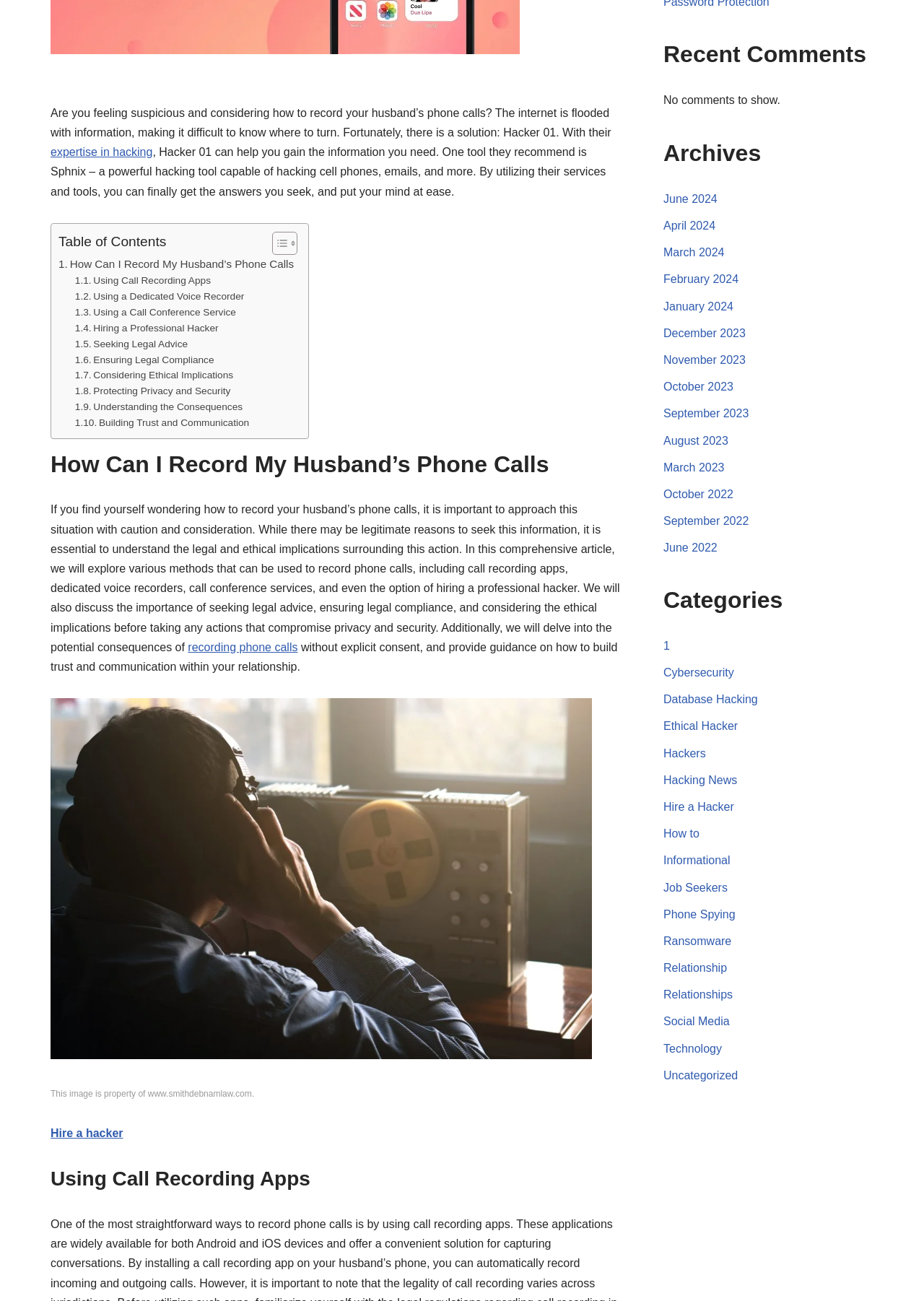Calculate the bounding box coordinates of the UI element given the description: "Considering Ethical Implications".

[0.081, 0.283, 0.252, 0.295]